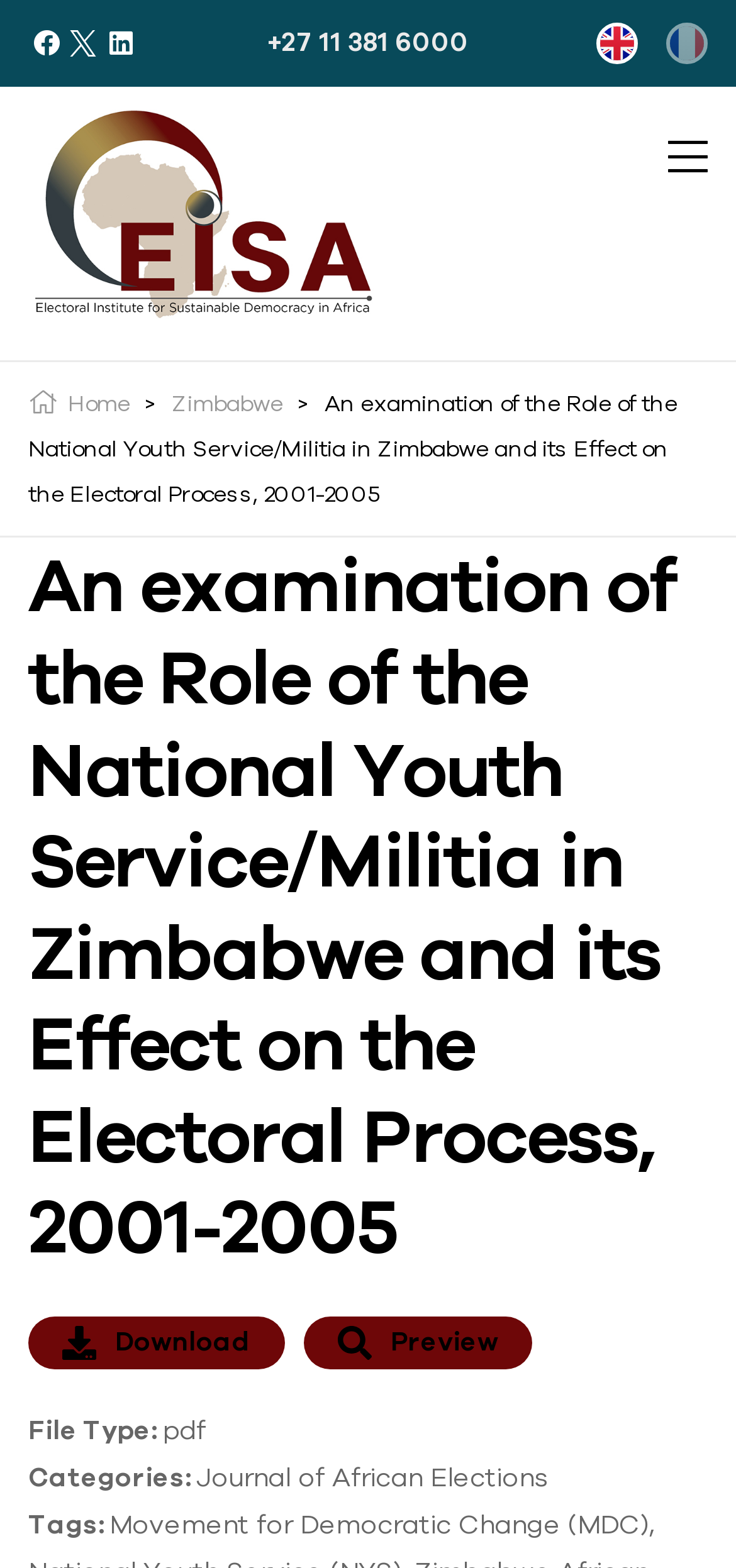Locate the UI element described by Linkedin in the provided webpage screenshot. Return the bounding box coordinates in the format (top-left x, top-left y, bottom-right x, bottom-right y), ensuring all values are between 0 and 1.

[0.139, 0.016, 0.189, 0.039]